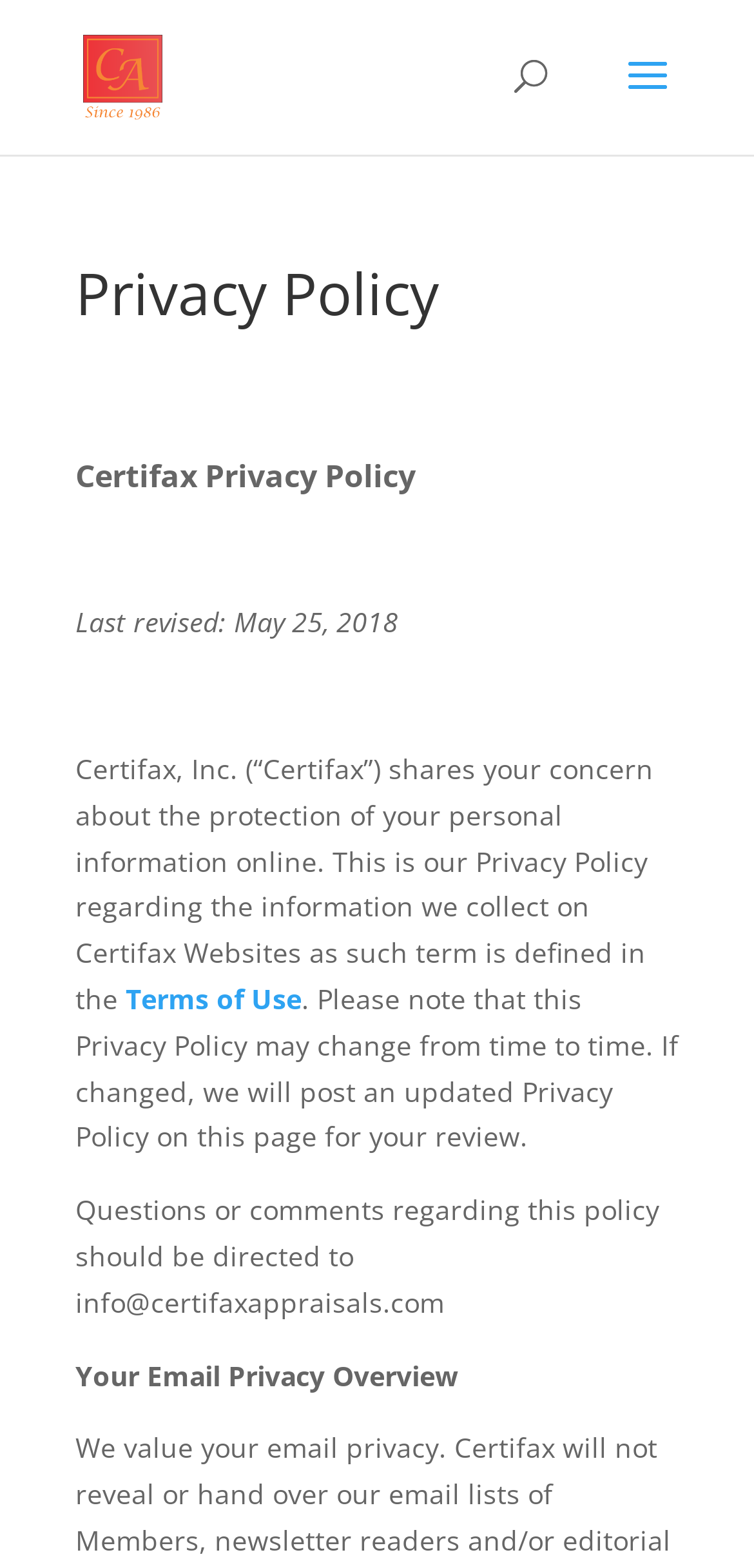Provide an in-depth description of the elements and layout of the webpage.

The webpage is about the Privacy Policy of Certifax Appraisals. At the top left, there is a link to Certifax Appraisals, accompanied by an image with the same name. Below this, there is a search bar that spans across the top of the page. 

The main content of the page is divided into sections. The first section is headed by "Privacy Policy" in a prominent font. Below this heading, there is a brief introduction to the Certifax Privacy Policy, stating the last revised date as May 25, 2018. 

The introduction is followed by a paragraph of text that explains Certifax's concern for protecting personal information online and how it collects information on its websites. This paragraph is positioned in the middle of the page. 

Below this paragraph, there is a link to the "Terms of Use" page. The text that follows explains that the Privacy Policy may change over time and that any updates will be posted on this page. 

Further down, there is a section that provides contact information, stating that questions or comments regarding the policy should be directed to a specific email address. 

Finally, at the bottom of the page, there is a section titled "Your Email Privacy Overview".